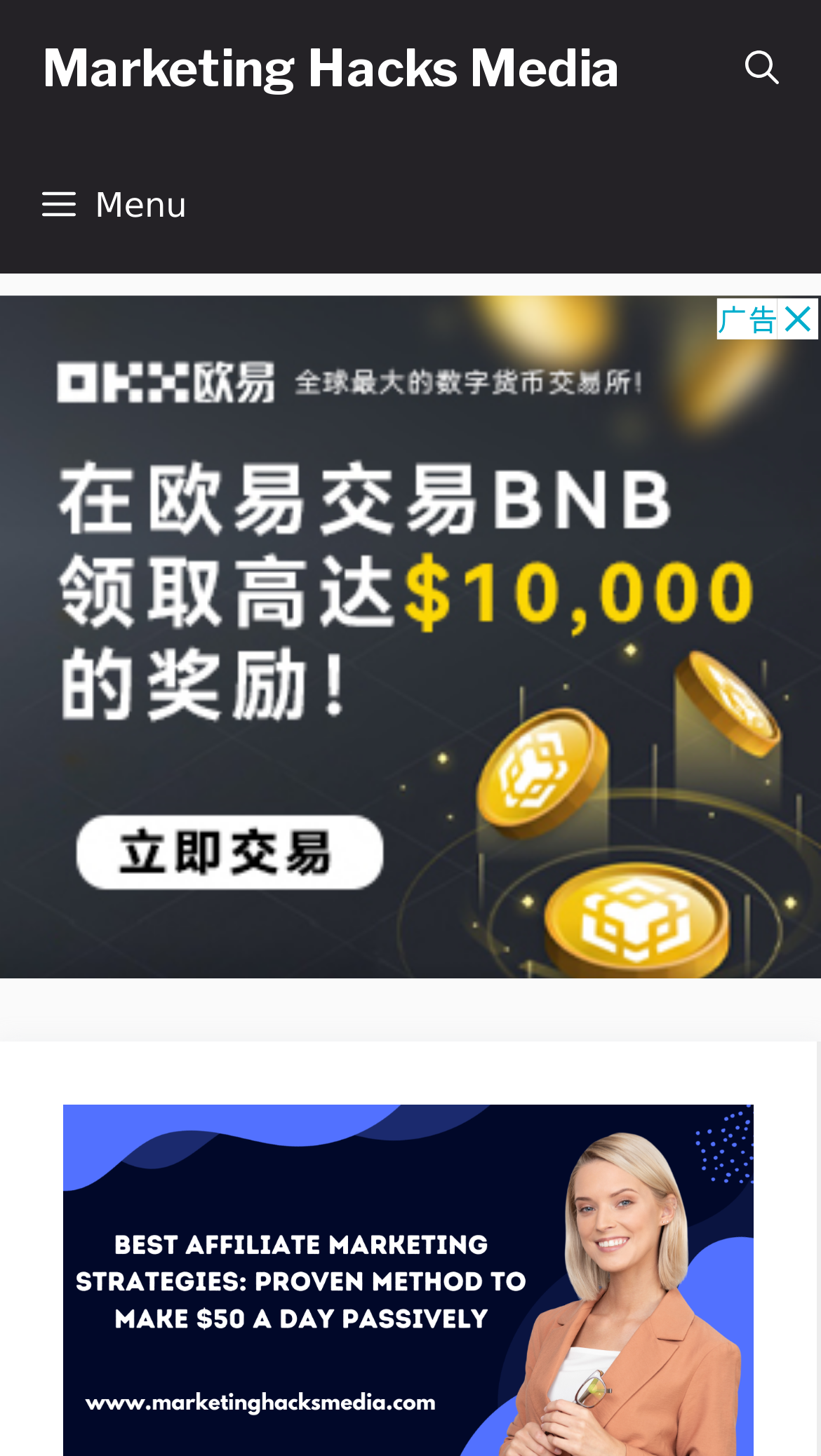Could you identify the text that serves as the heading for this webpage?

Best Affiliate Marketing Strategies: Proven Method to Make $50 a Day Passively